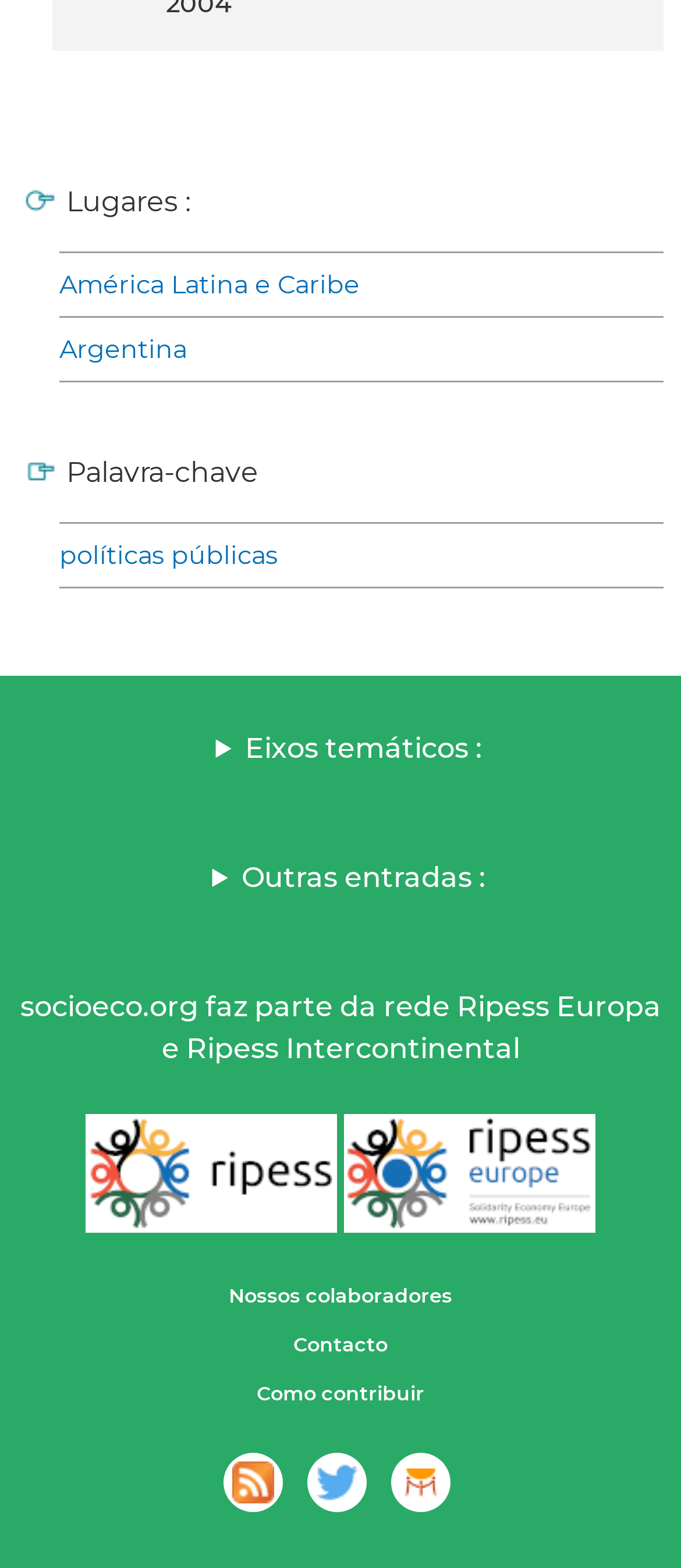Calculate the bounding box coordinates of the UI element given the description: "Menu".

None